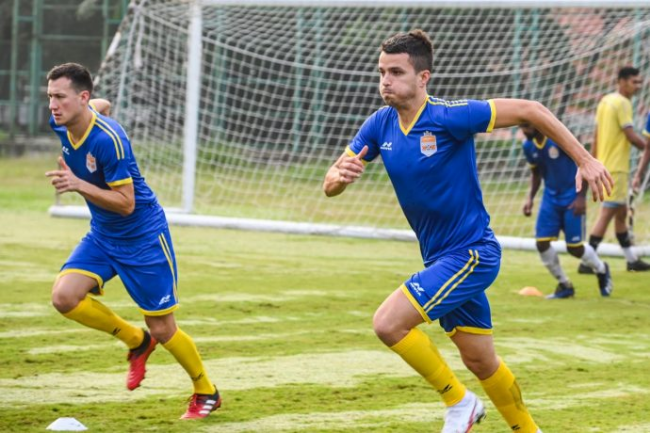What is the dominant color of the players' kits?
Please provide a comprehensive answer based on the contents of the image.

The caption explicitly states that the players are clad in striking blue and yellow kits, which implies that these two colors are the dominant colors of their uniforms.